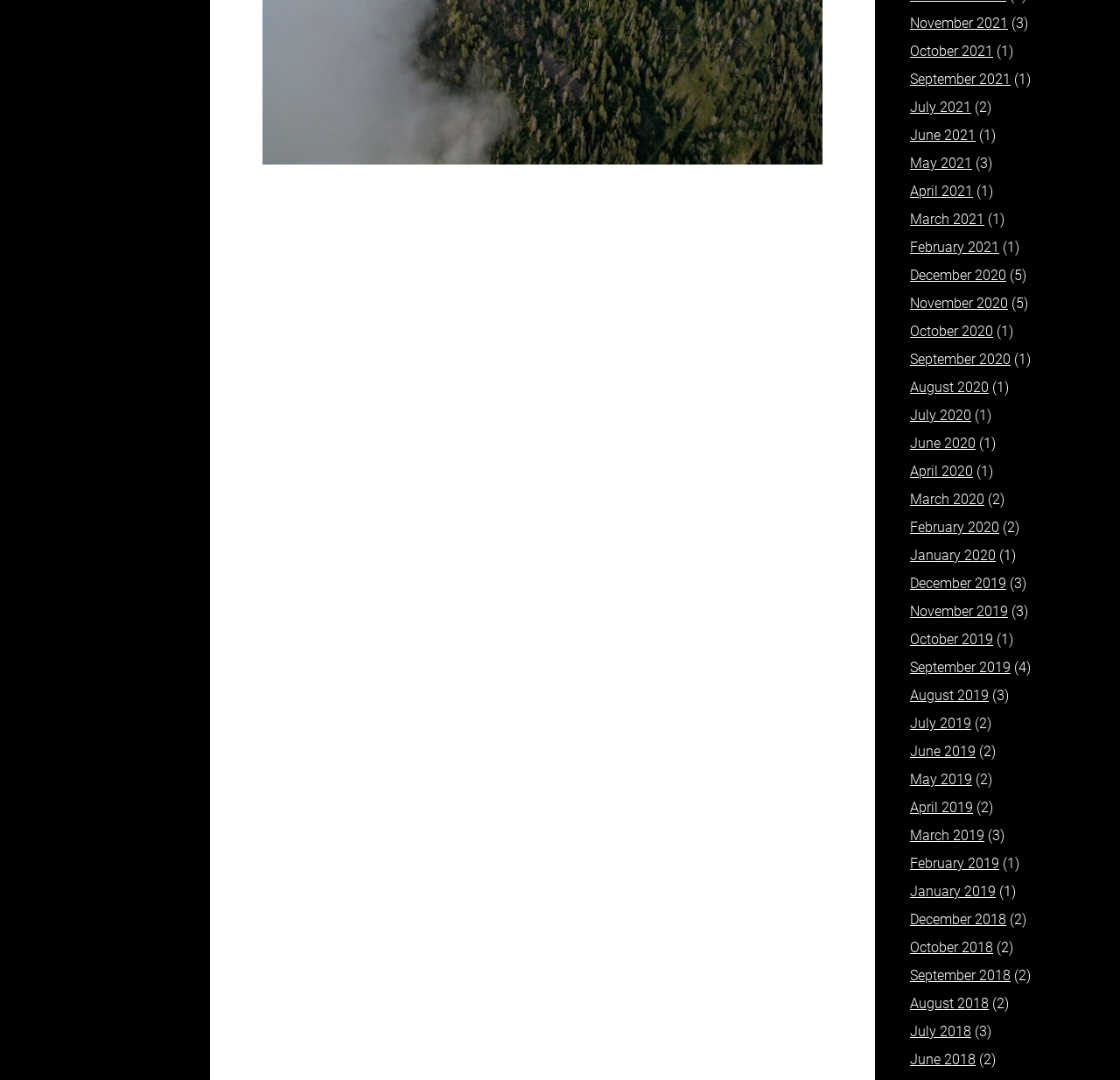How many links have the number (3) next to them?
From the image, respond with a single word or phrase.

5